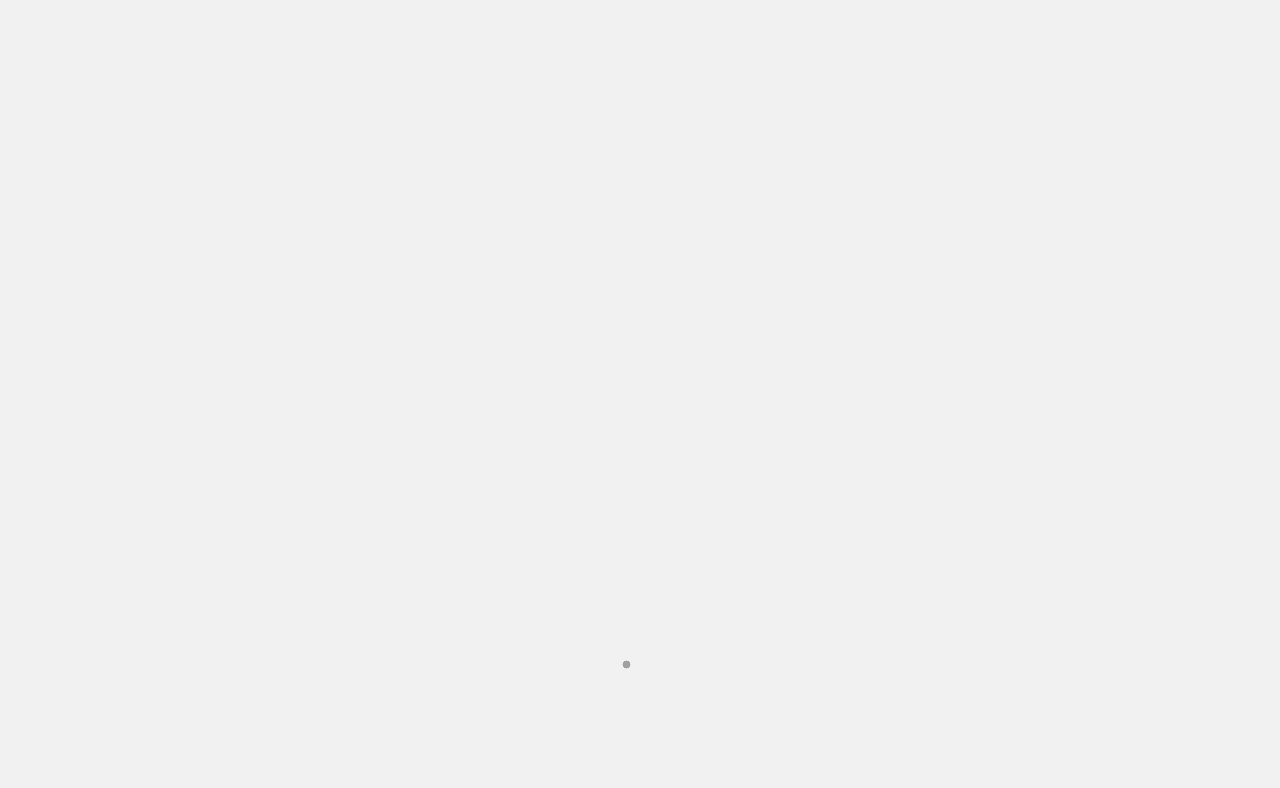Identify the bounding box coordinates of the part that should be clicked to carry out this instruction: "Click the 'BLACK DATING SITE' link".

[0.362, 0.063, 0.638, 0.143]